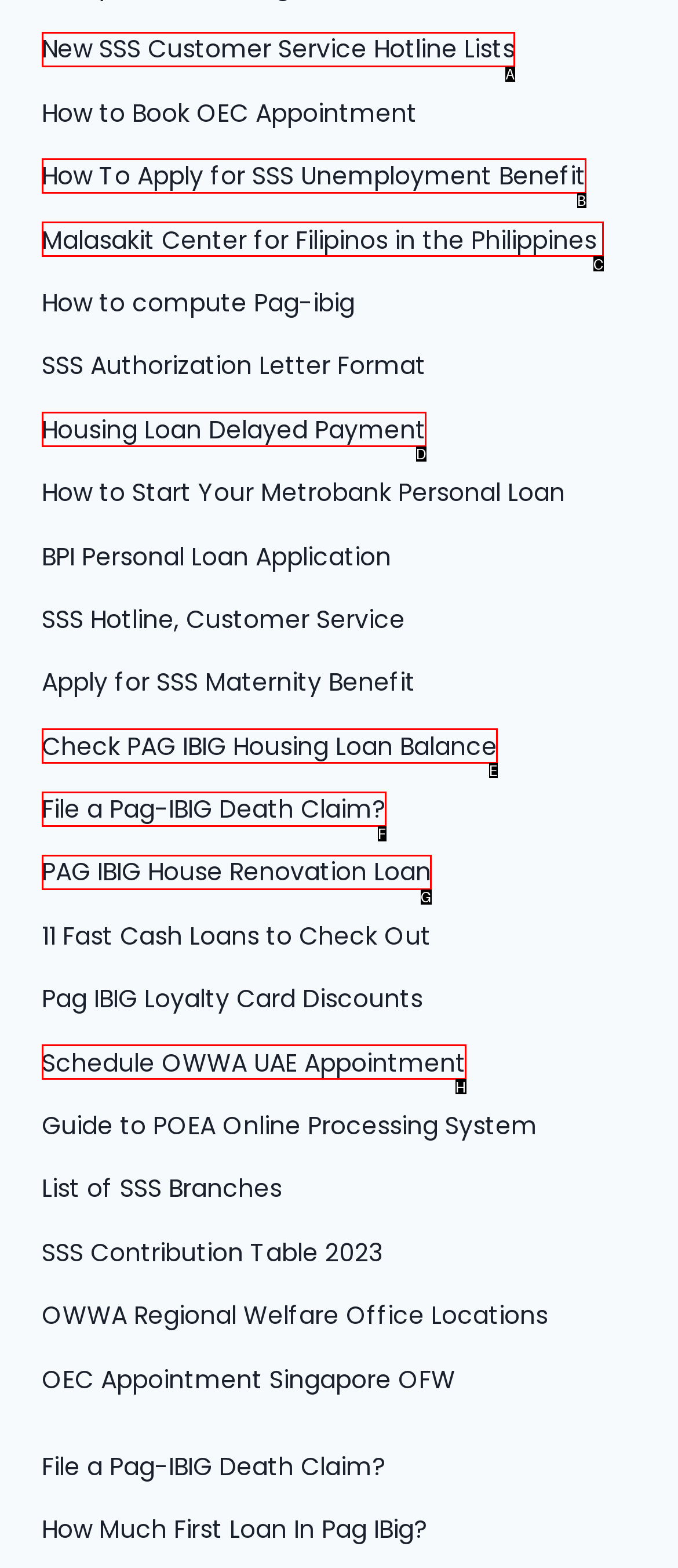Refer to the description: PAG IBIG House Renovation Loan and choose the option that best fits. Provide the letter of that option directly from the options.

G